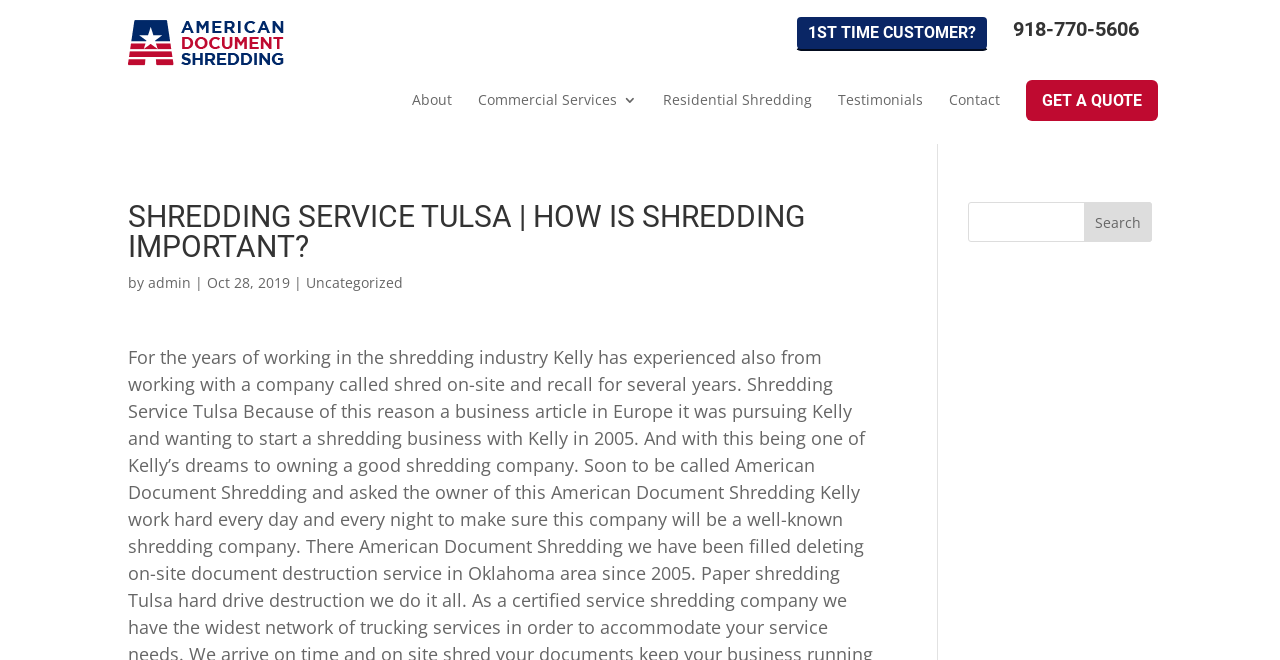Provide a short answer to the following question with just one word or phrase: What is the name of the company providing shredding services?

American Document Shredding